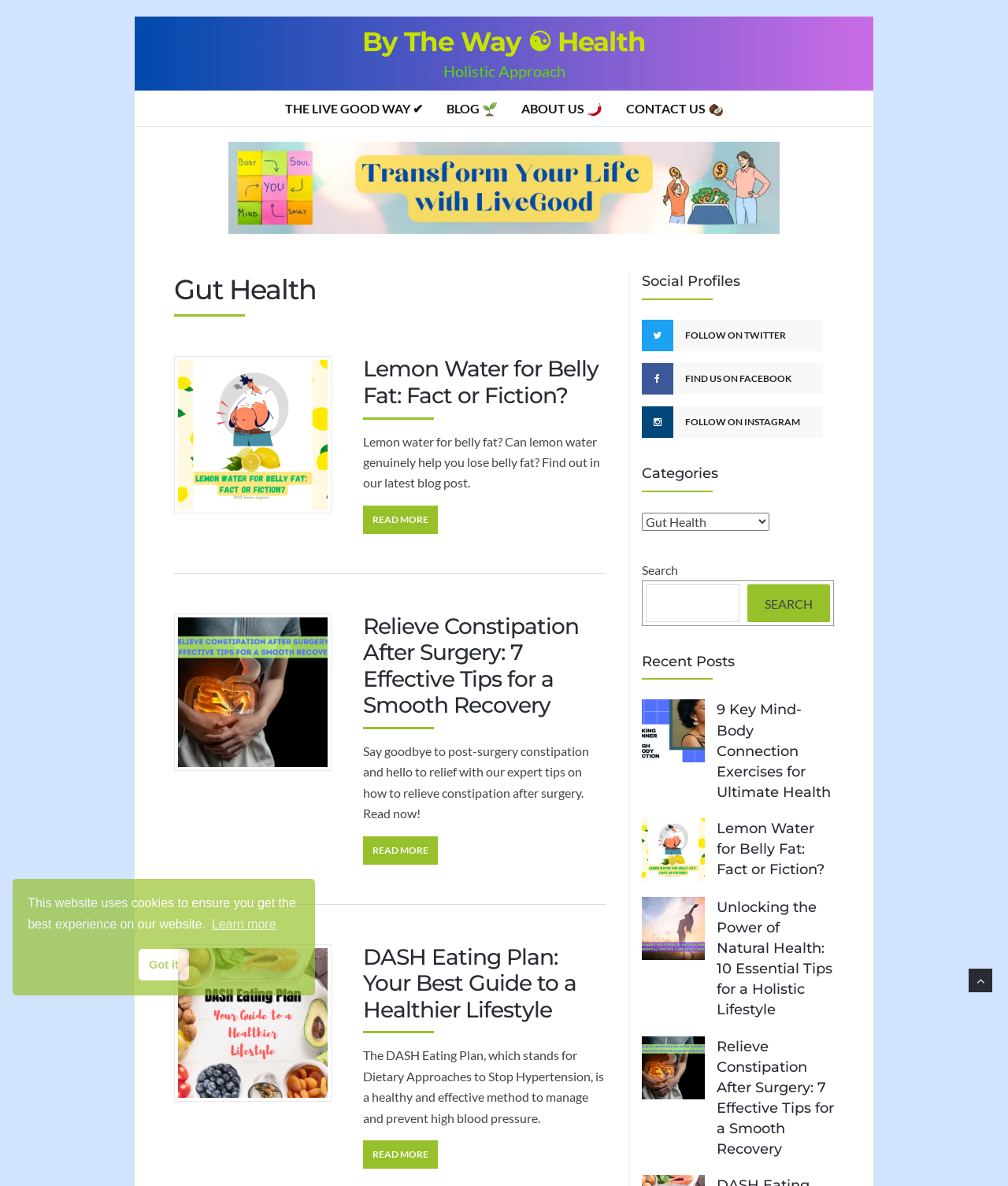Identify the bounding box coordinates of the area that should be clicked in order to complete the given instruction: "Read the article about 'Relieve Constipation After Surgery'". The bounding box coordinates should be four float numbers between 0 and 1, i.e., [left, top, right, bottom].

[0.36, 0.516, 0.574, 0.606]